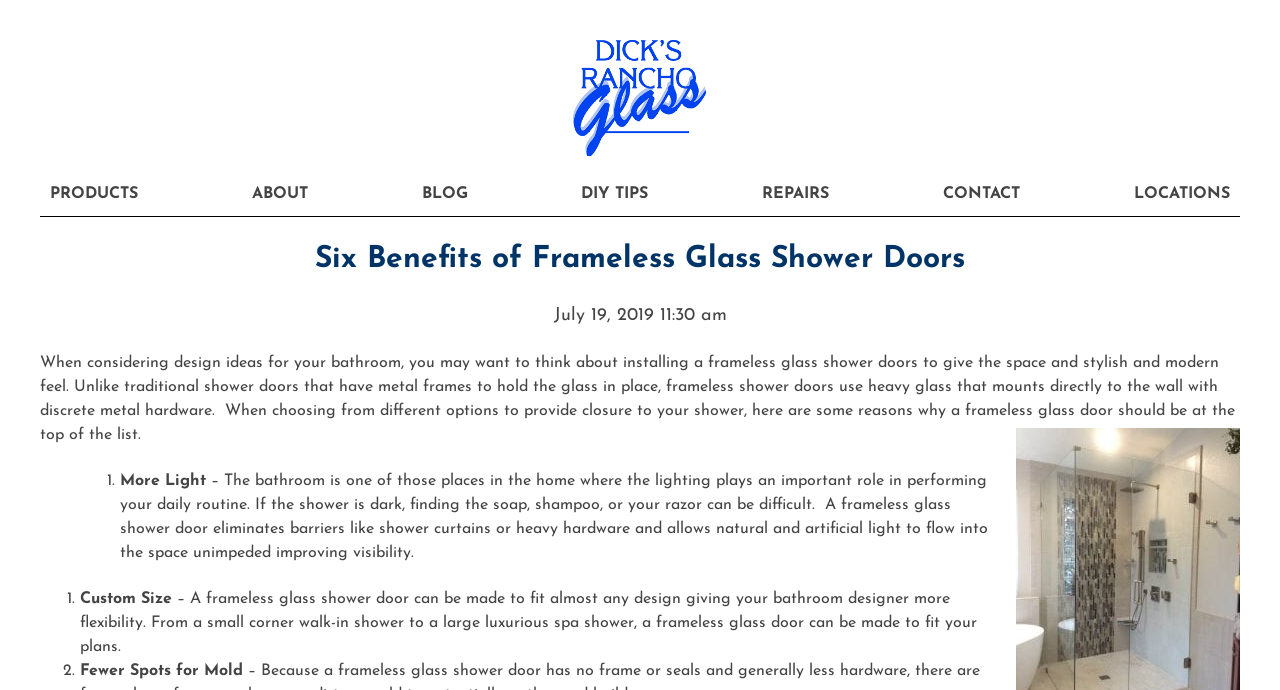Provide a brief response to the question using a single word or phrase: 
What is the date of the article?

July 19, 2019